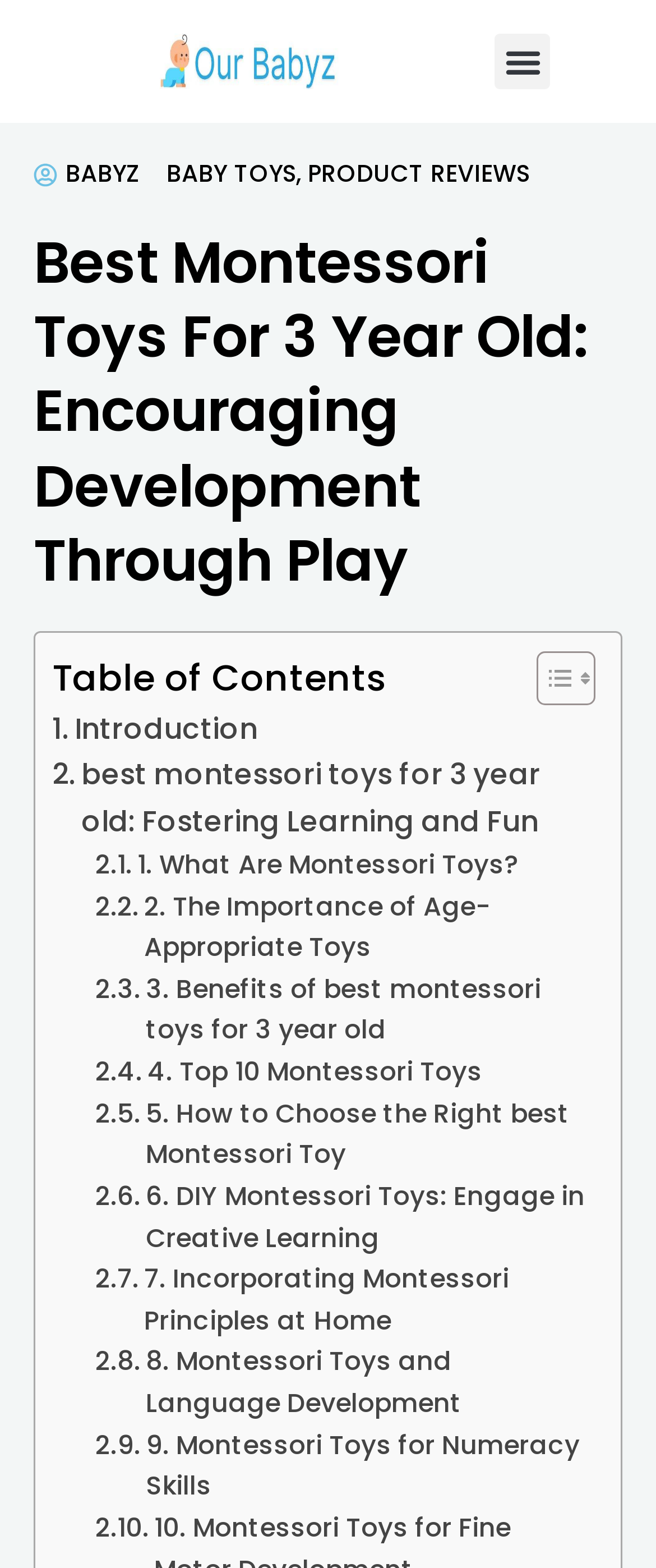Find the bounding box coordinates of the element I should click to carry out the following instruction: "Learn about the benefits of Montessori toys".

[0.145, 0.618, 0.895, 0.671]